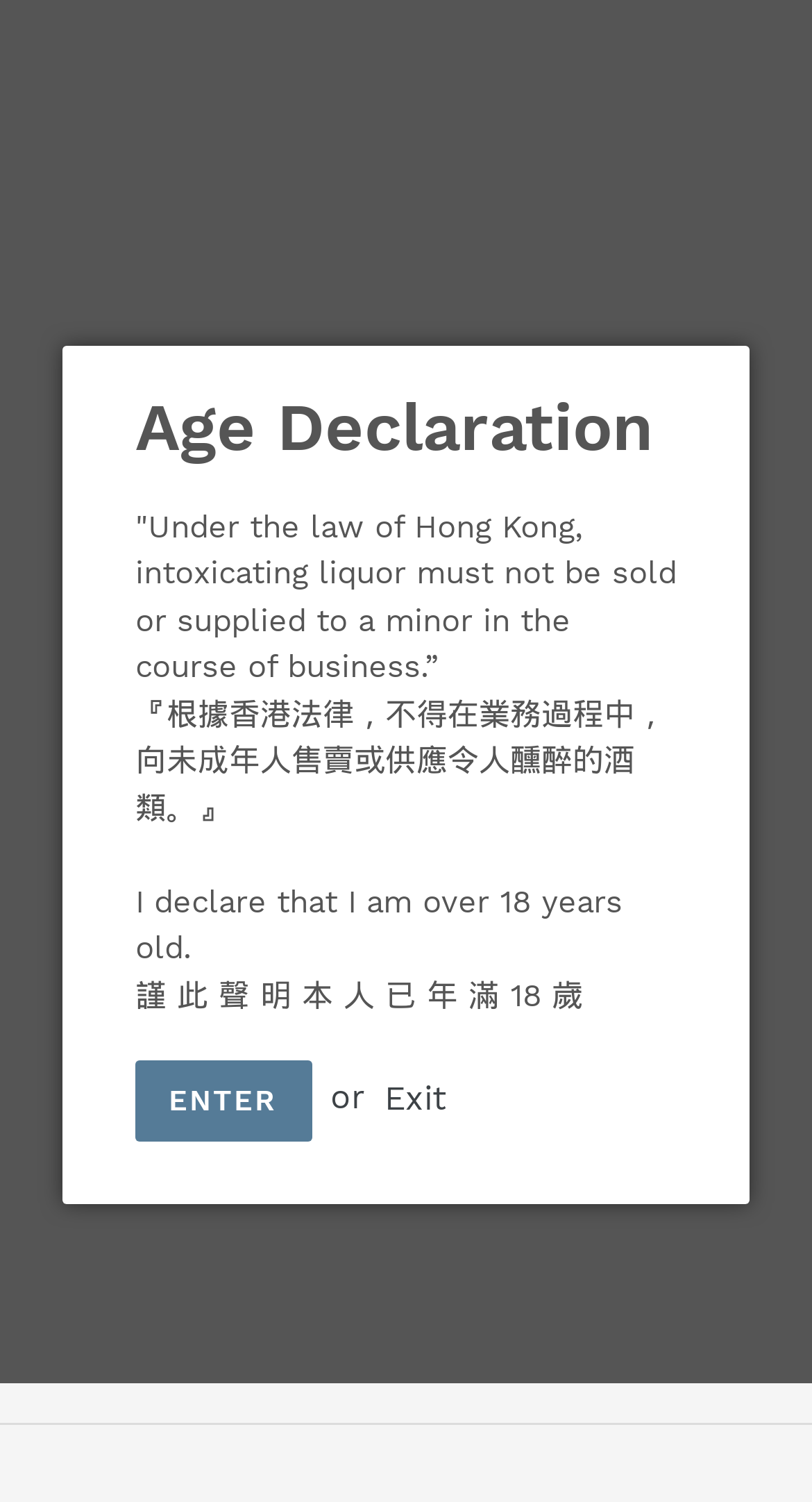Locate the bounding box coordinates for the element described below: "Contact Us". The coordinates must be four float values between 0 and 1, formatted as [left, top, right, bottom].

[0.103, 0.819, 0.328, 0.845]